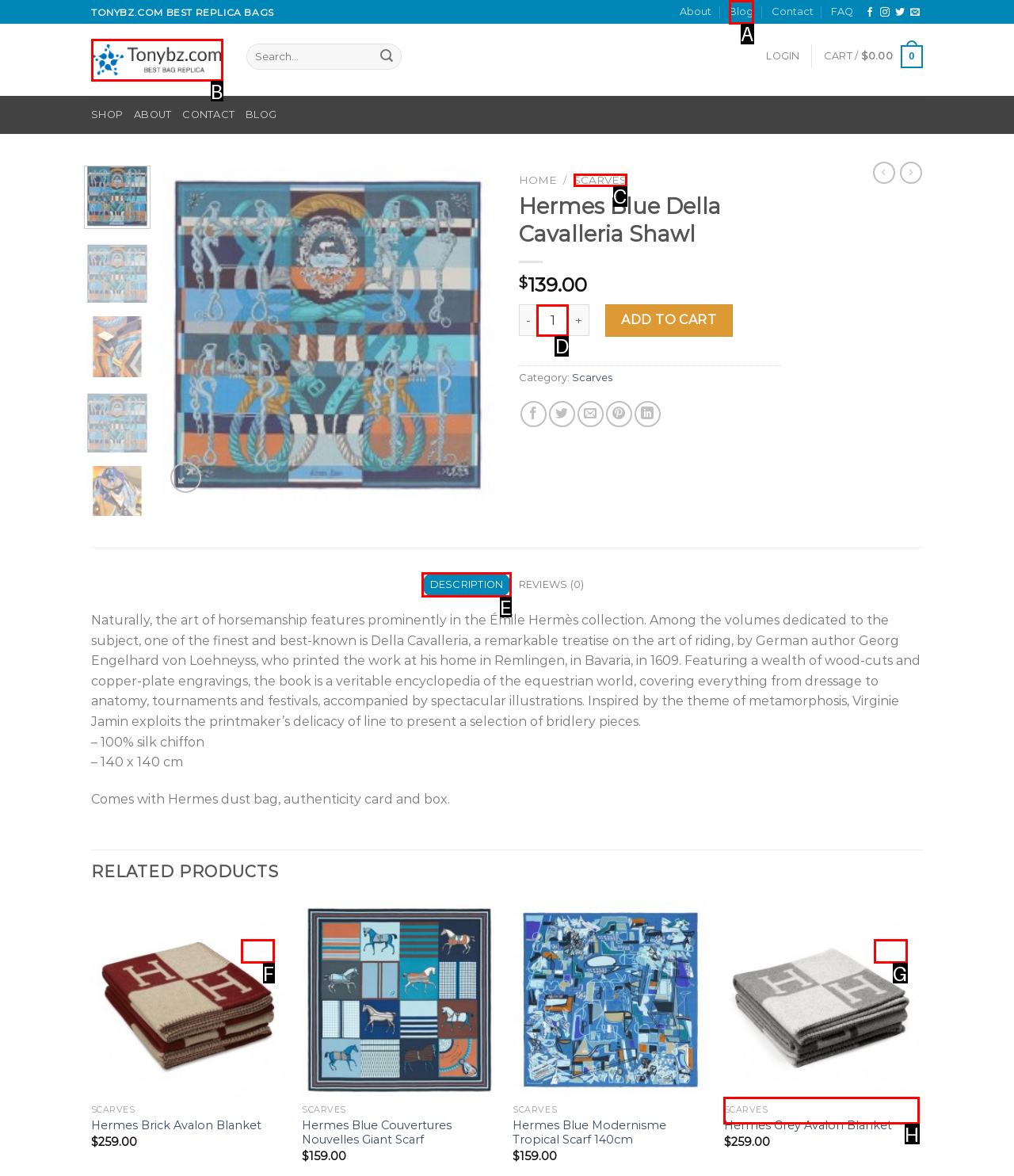Which option should be clicked to execute the task: View the product description?
Reply with the letter of the chosen option.

E